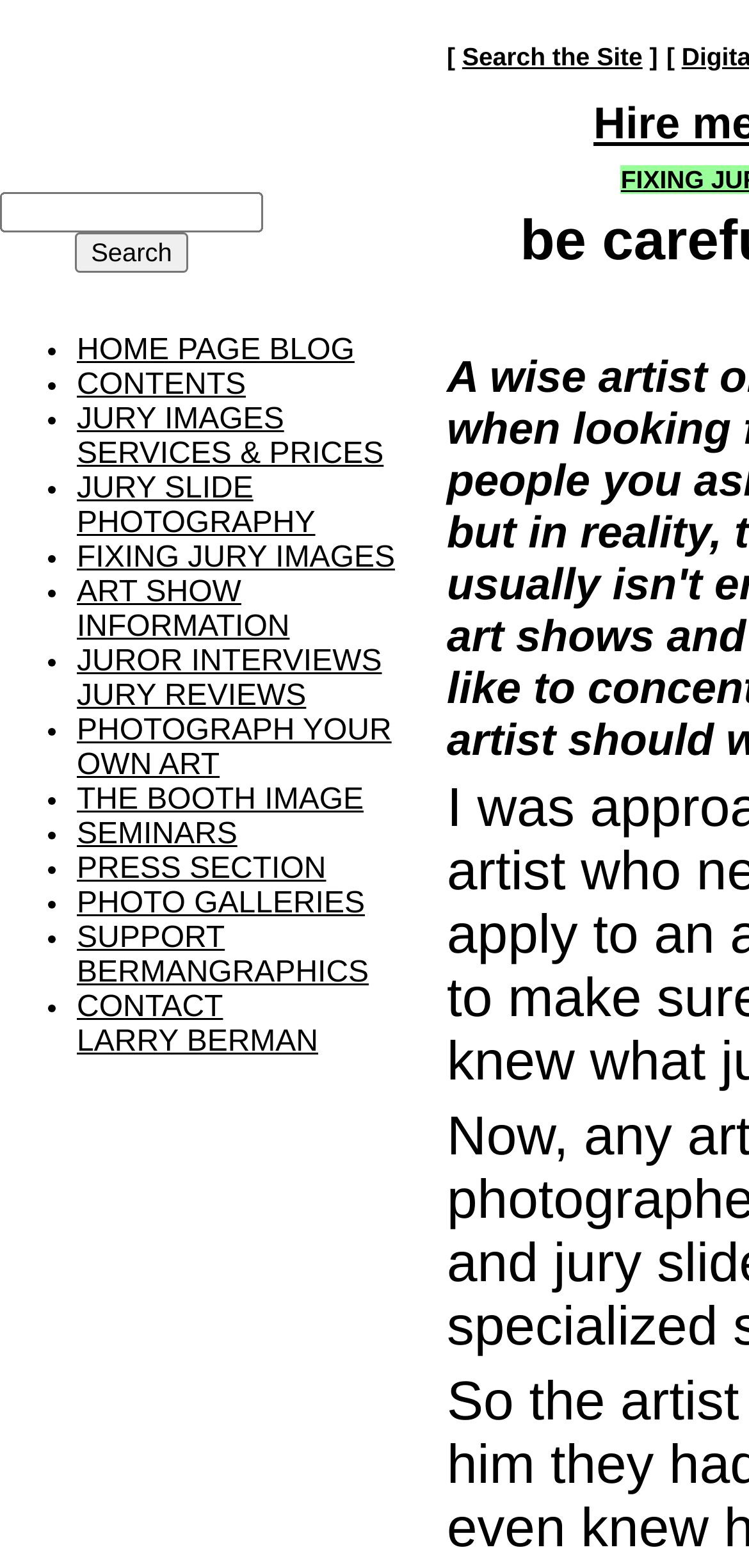Pinpoint the bounding box coordinates for the area that should be clicked to perform the following instruction: "View JURY SLIDE PHOTOGRAPHY".

[0.103, 0.301, 0.421, 0.344]